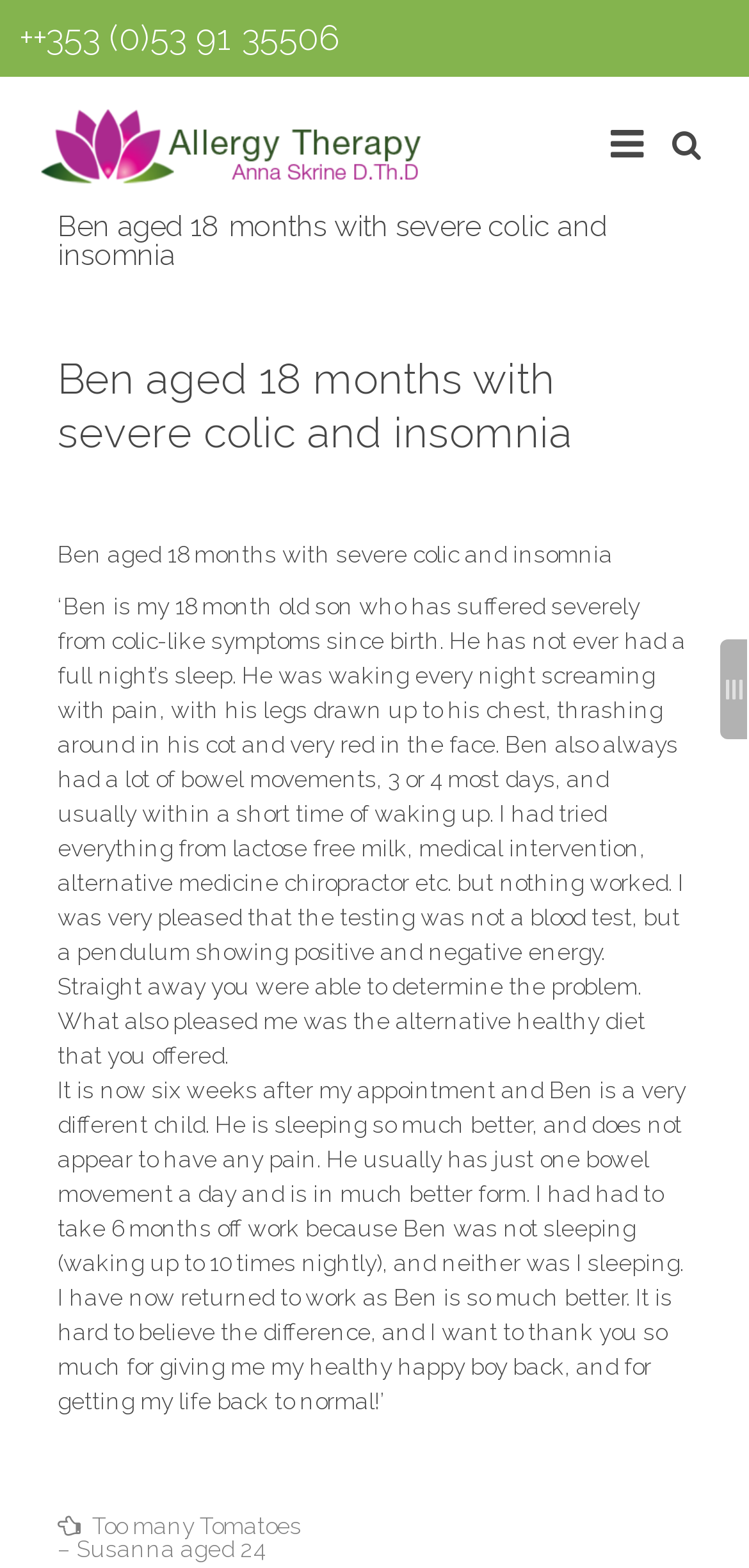Find and extract the text of the primary heading on the webpage.

Ben aged 18 months with severe colic and insomnia